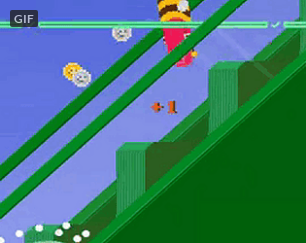What is floating above the character?
Please answer the question with as much detail and depth as you can.

The caption states that above the character, animated coins and other collectible items are floating, which contributes to the game's lively atmosphere and suggests that the player can collect these items to earn points.